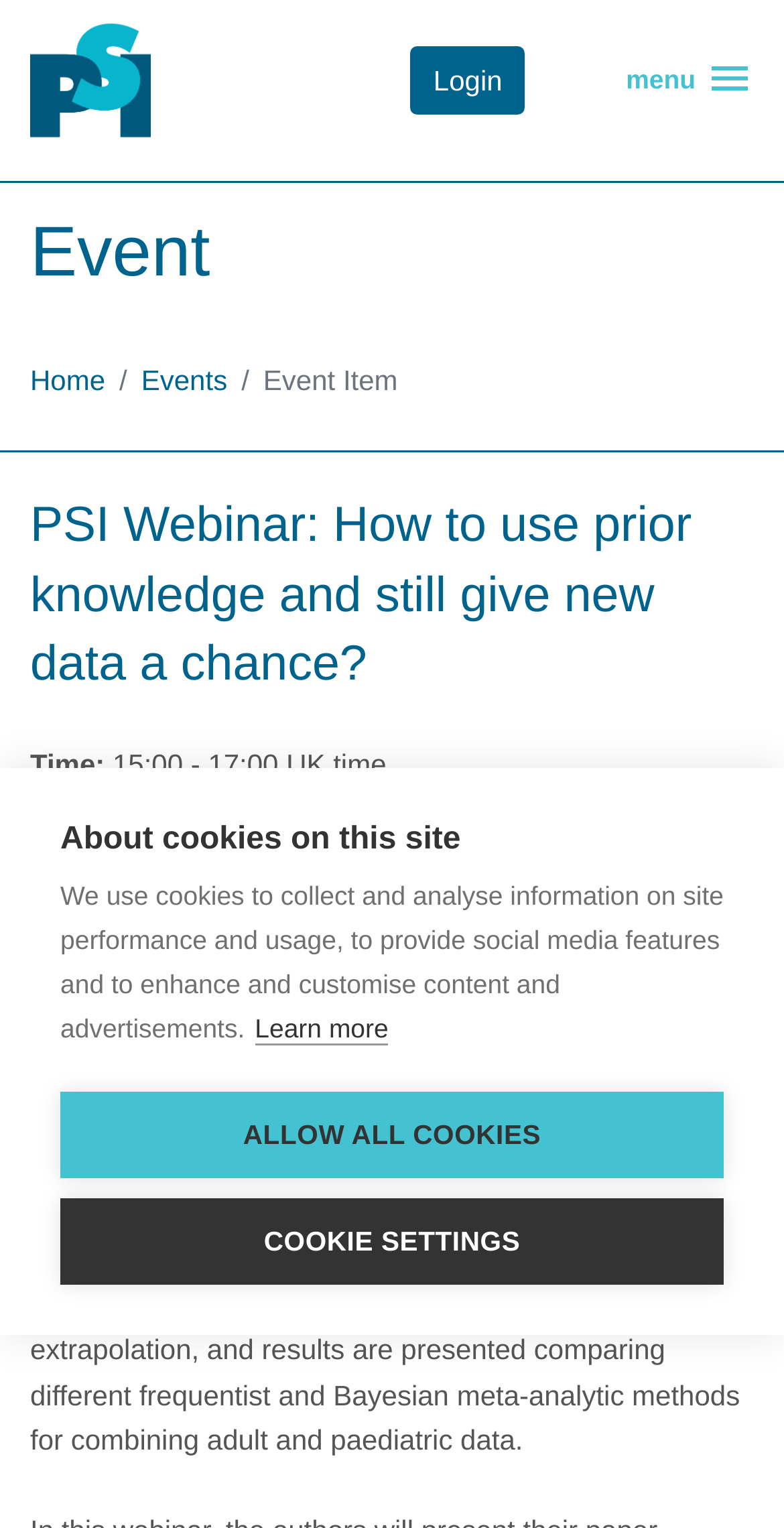Based on the element description "Cookie settings", predict the bounding box coordinates of the UI element.

[0.077, 0.784, 0.923, 0.841]